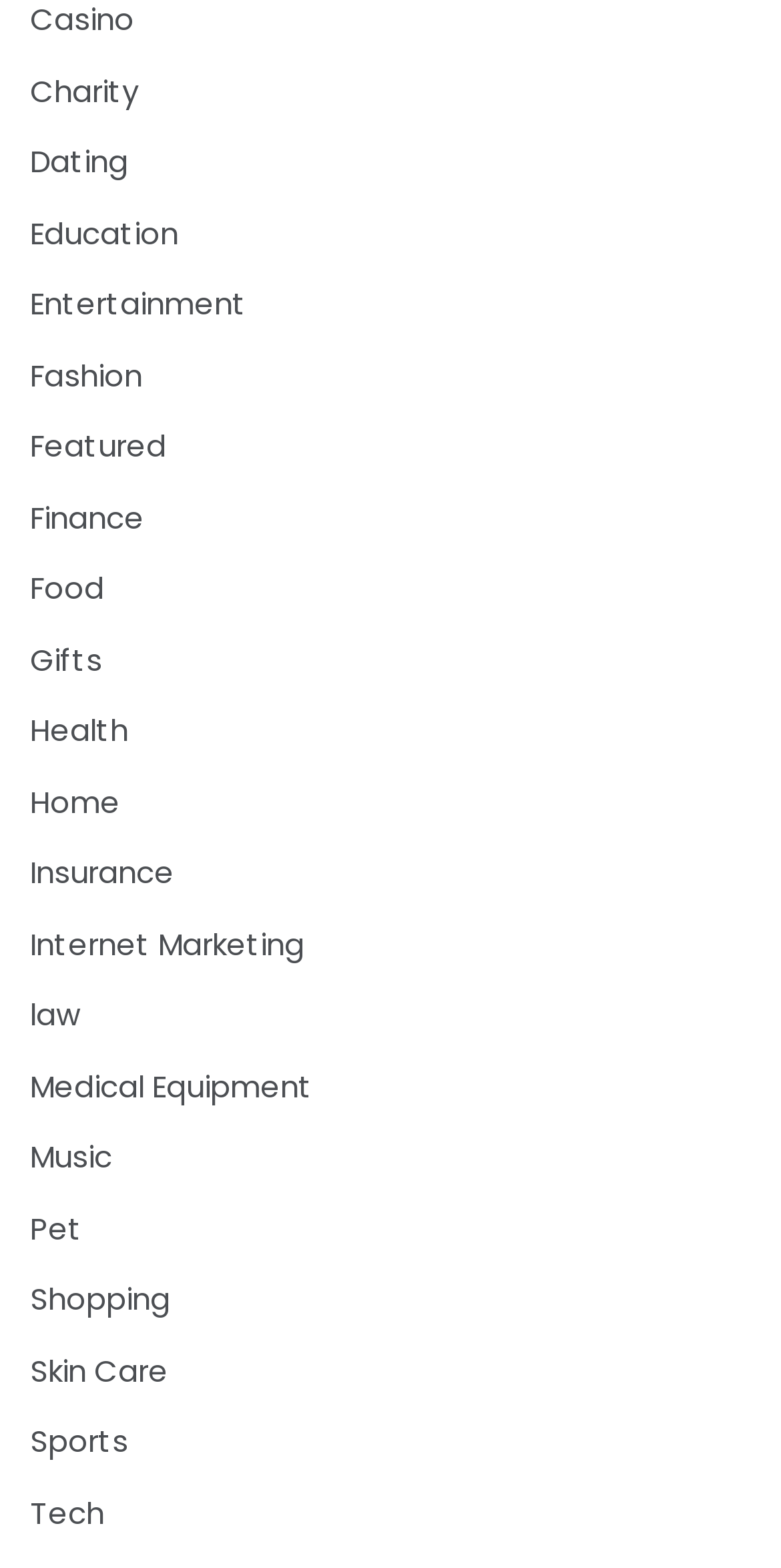Give a one-word or short phrase answer to the question: 
How many categories are listed?

23